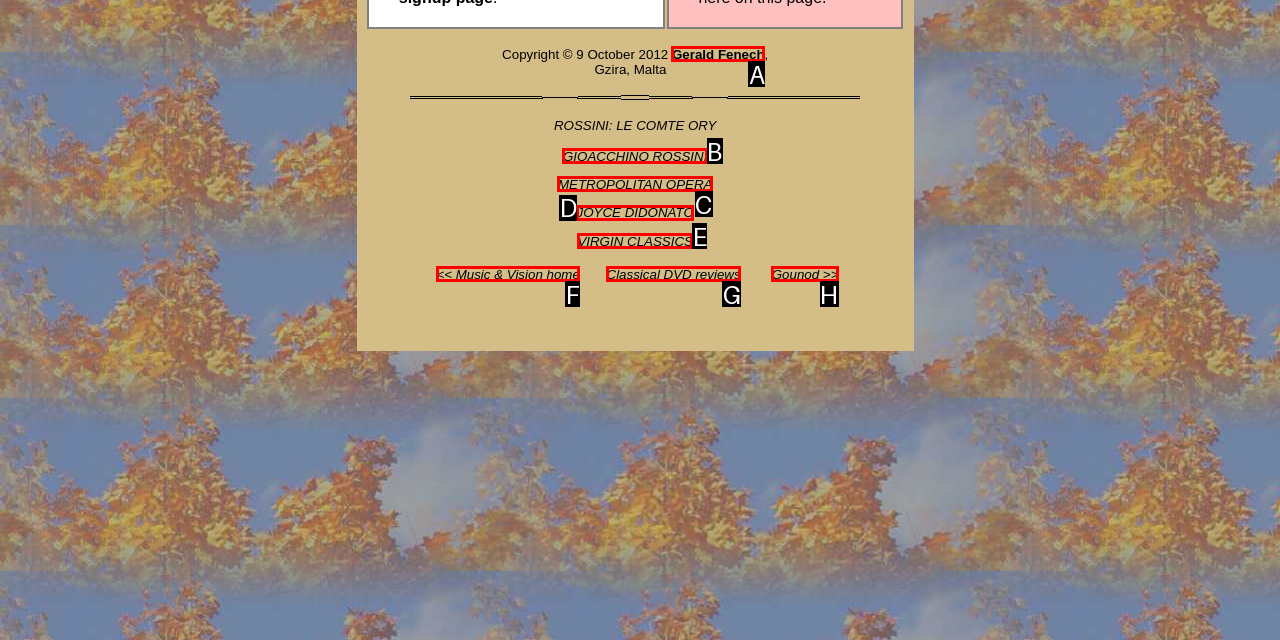Which option corresponds to the following element description: << Music & Vision home?
Please provide the letter of the correct choice.

F